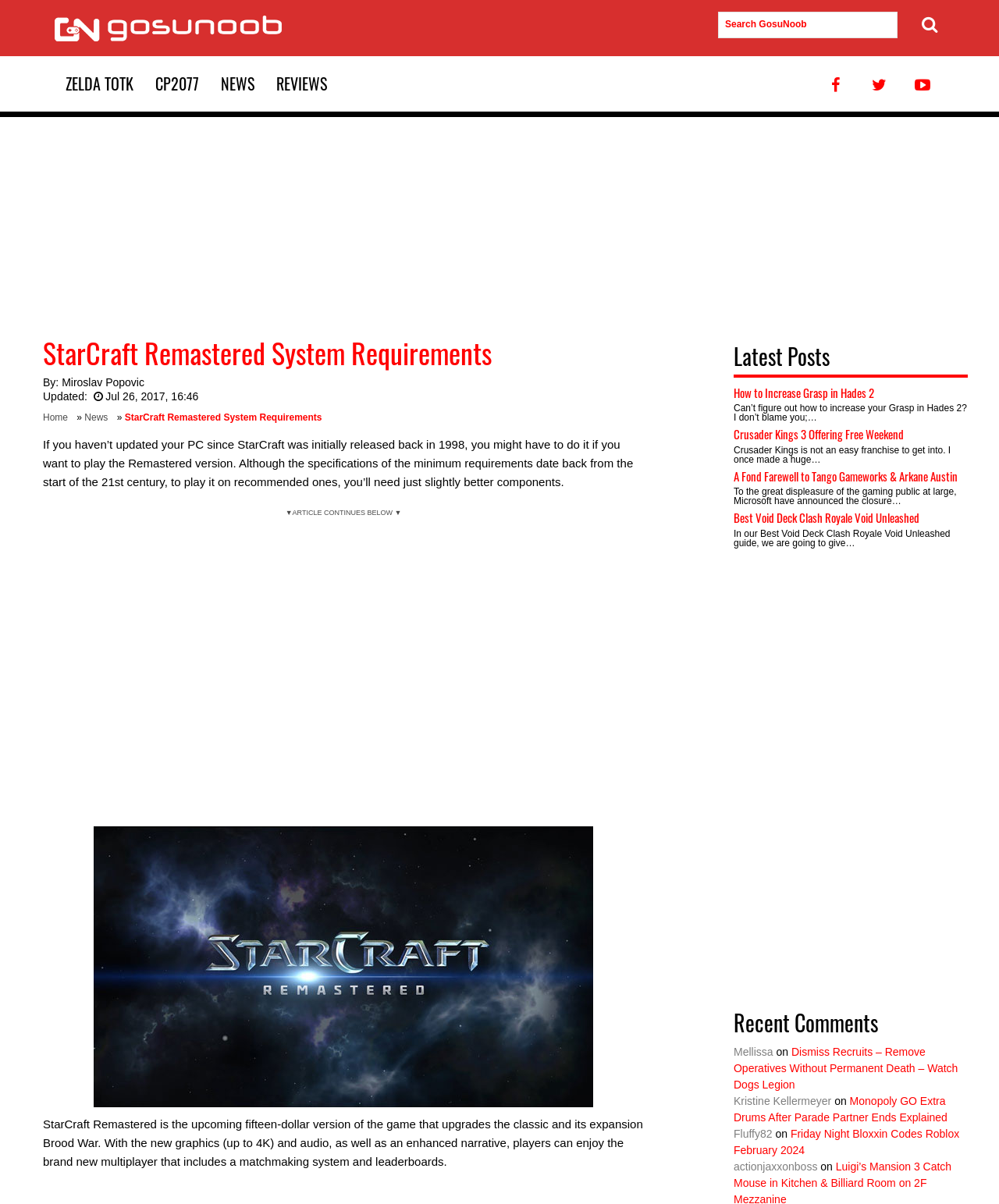Detail the webpage's structure and highlights in your description.

The webpage is about StarCraft Remastered system requirements. At the top, there is a navigation bar with links to "GosuNoob.com Video Game News & Guides", "ZELDA TOTK", "CP2077", "NEWS", "REVIEWS", and several social media icons. Below the navigation bar, there is a search bar with a textbox and a search button.

The main content of the webpage is divided into two sections. On the left side, there is a header section with the title "StarCraft Remastered System Requirements" and information about the author and the date of publication. Below the header, there is a paragraph of text discussing the system requirements for StarCraft Remastered, followed by a separator line and another paragraph of text describing the game.

On the right side, there is a section with the latest posts, including headings and summaries of several articles, such as "How to Increase Grasp in Hades 2", "Crusader Kings 3 Offering Free Weekend", and "A Fond Farewell to Tango Gameworks & Arkane Austin". Each article has a link to read more.

At the bottom of the webpage, there is a section with recent comments, including the names of commenters and the titles of the articles they commented on.

There is also an image on the webpage, which is likely a screenshot of StarCraft Remastered, and several links to other articles and websites.